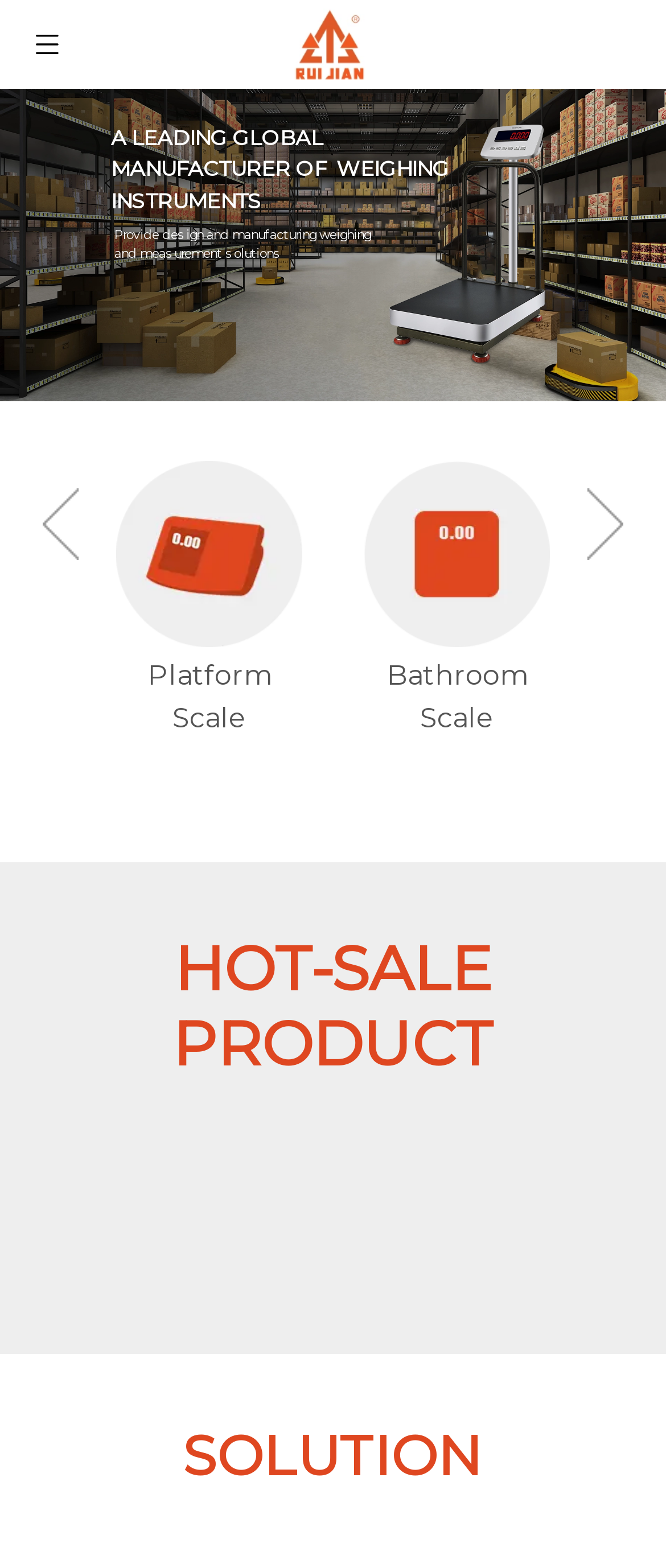Write a detailed summary of the webpage, including text, images, and layout.

The webpage is about Zhejiang Junkaishun Industrial & Trade Co., Ltd., a professional leader in China that manufactures electronic scales, floor scales, and platform scales with high quality and reasonable prices.

At the top-left corner, there is a small link and two icons. Next to them, there is a logo of the company. Below the logo, there is a large image that spans the entire width of the page, with a caption "Industrial scale manufacturers and producers".

On the top-right side, there are three lines of text: "A LEADING GLOBAL", "MANUFACTURER OF WEIGHING", and "INSTRUMENTS". Below these lines, there is a paragraph of text that describes the company's services, providing design and manufacturing weighing and measurement solutions.

To the right of the paragraph, there is an image. Below the image, there are two buttons, "Previous" and "Next", which are likely used for navigation.

Below the navigation buttons, there is a dropdown menu with two options: "Platform Scale" and "Bathroom Scale". Each option has a corresponding link and image.

Further down the page, there are two headings: "HOT-SALE PRODUCT" and "SOLUTION", which are likely categories for the company's products or services.